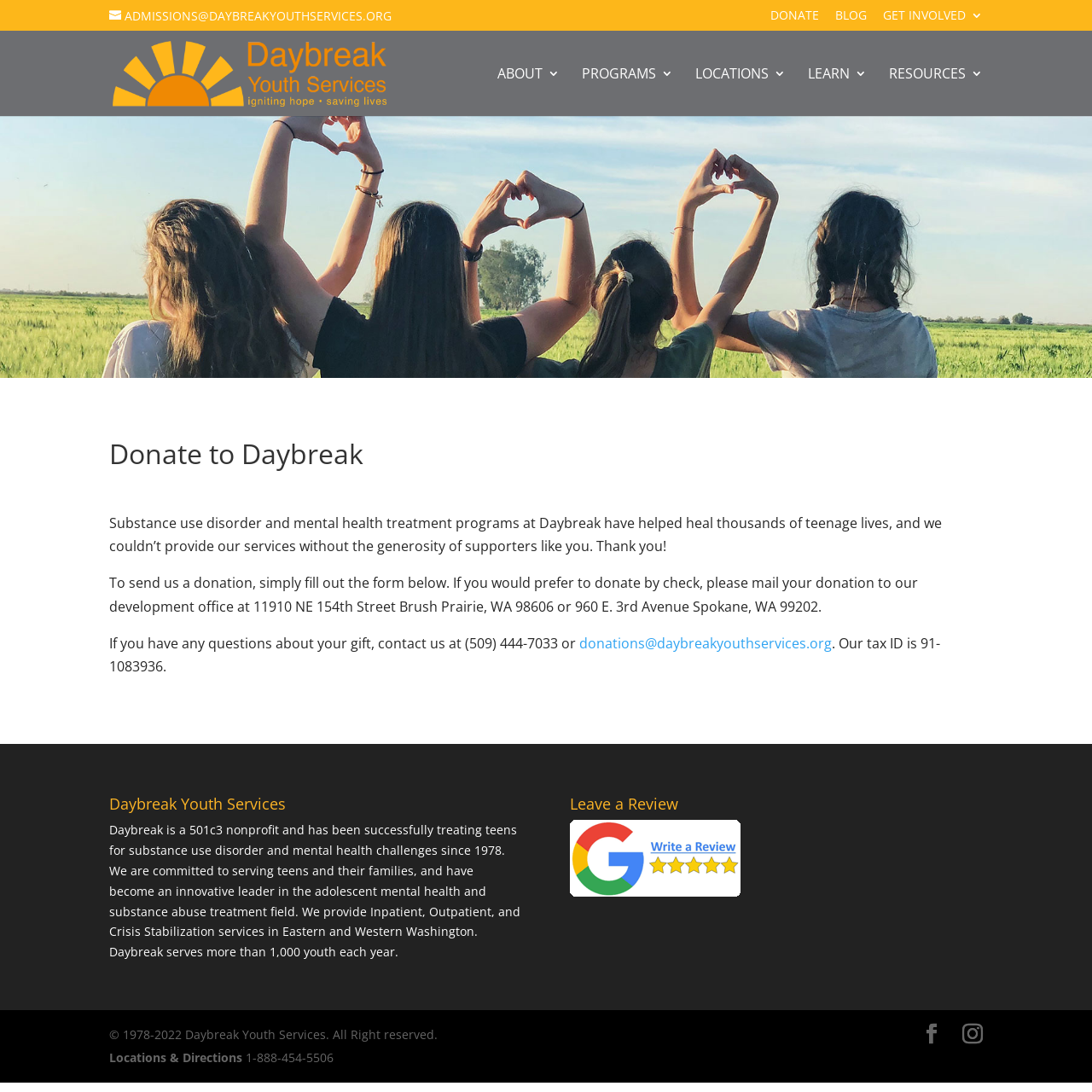What is the tax ID of the organization?
Refer to the image and give a detailed answer to the question.

The tax ID is mentioned in the StaticText 'tax ID is 91-1083936.' with bounding box coordinates [0.1, 0.58, 0.861, 0.619].